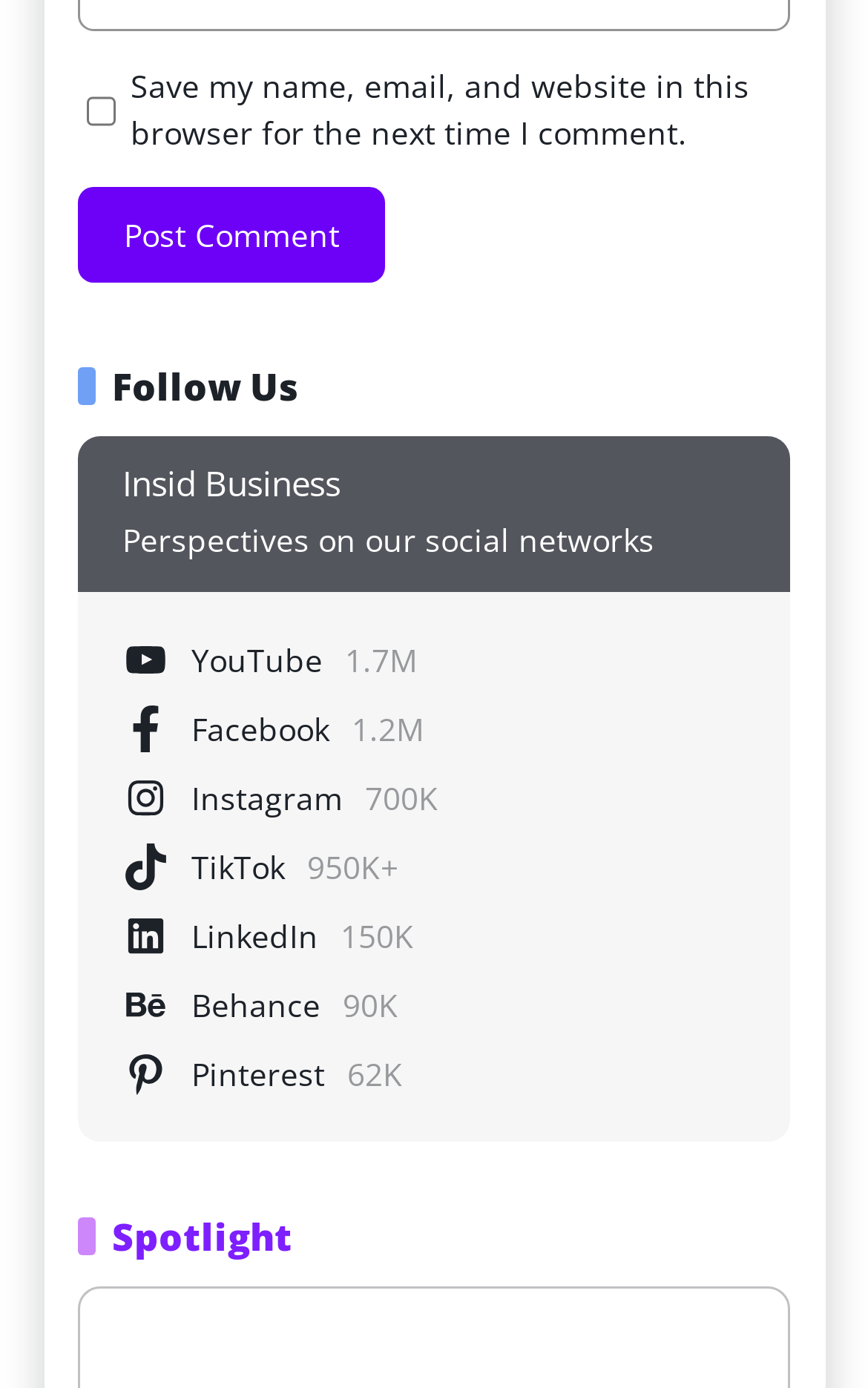Please specify the bounding box coordinates of the clickable region to carry out the following instruction: "Visit the Spotlight page". The coordinates should be four float numbers between 0 and 1, in the format [left, top, right, bottom].

[0.129, 0.871, 0.337, 0.911]